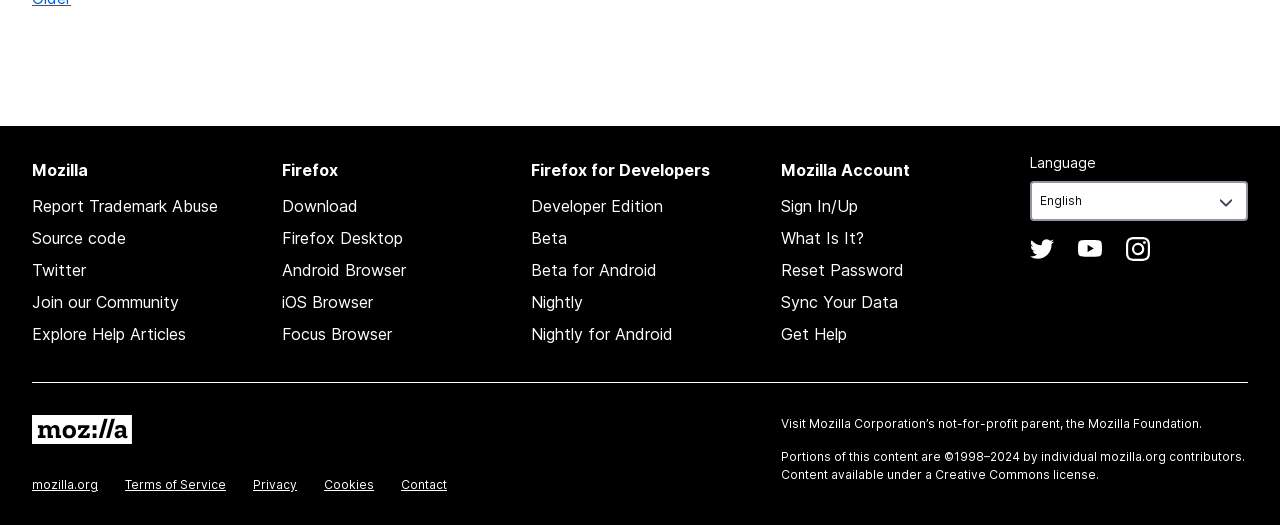How many language options are available on the webpage?
Please ensure your answer to the question is detailed and covers all necessary aspects.

I found a single combobox element labeled 'Language' with a popup menu, indicating that only one language option is currently available on the webpage.